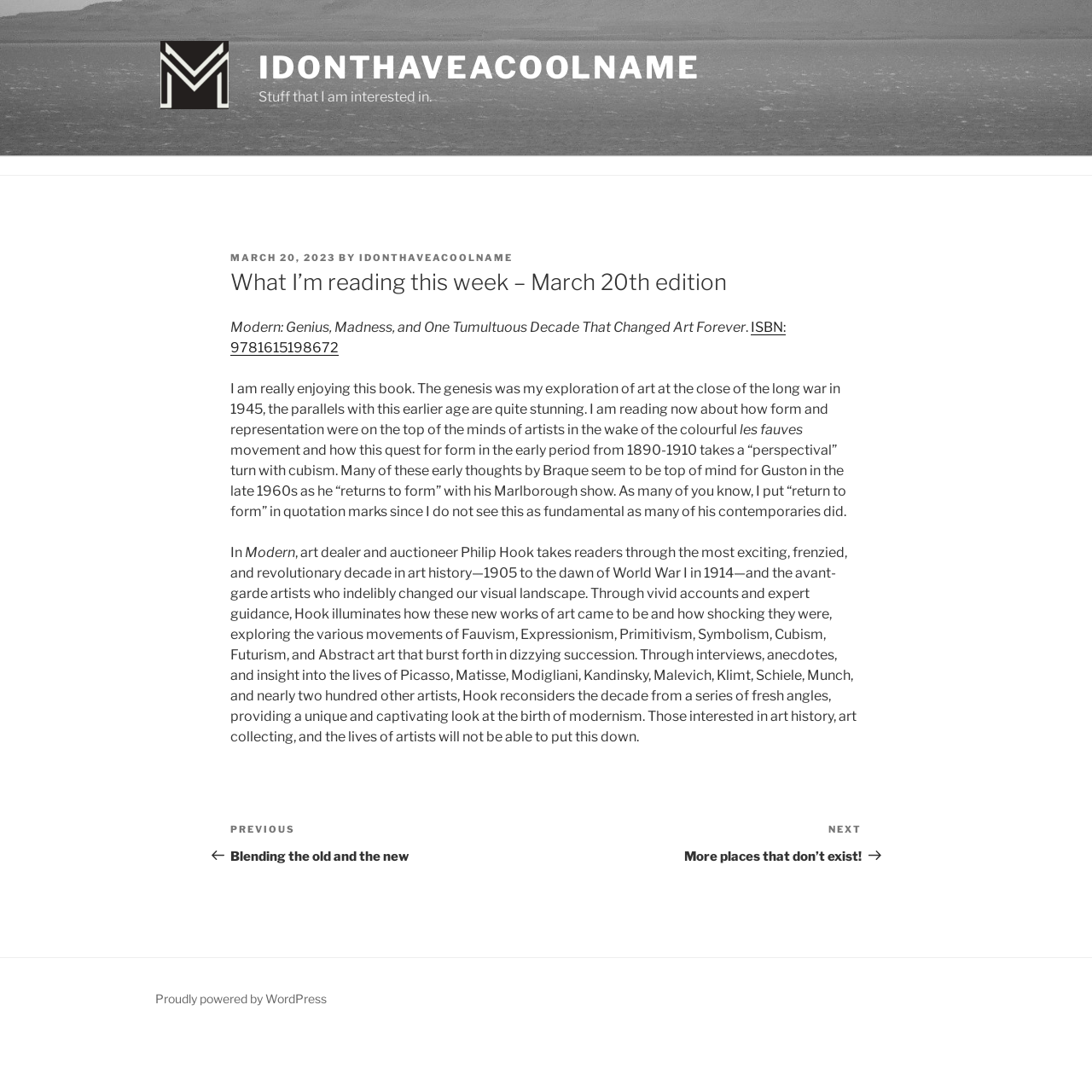Determine the bounding box coordinates of the element that should be clicked to execute the following command: "Visit the homepage".

[0.147, 0.038, 0.234, 0.105]